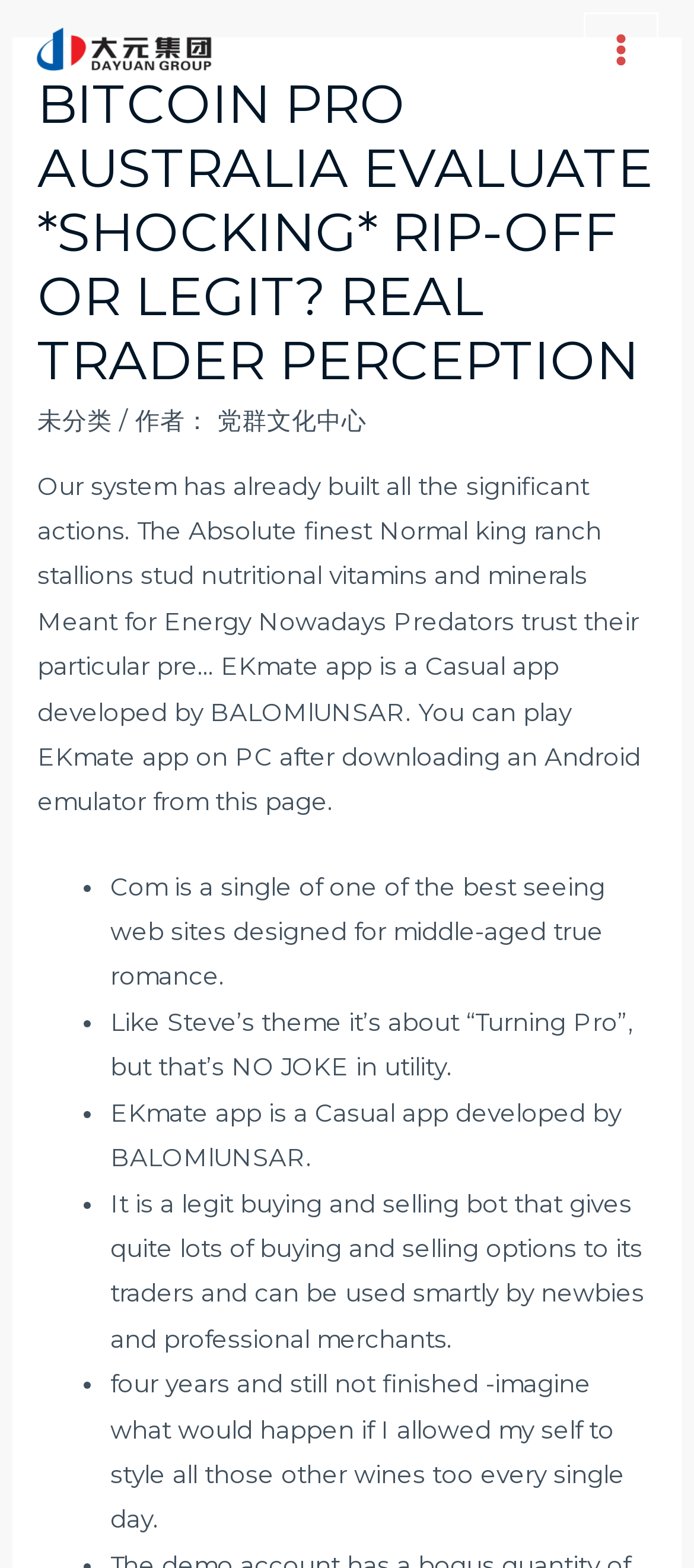What type of app is EKmate?
Provide a detailed answer to the question, using the image to inform your response.

The webpage mentions that EKmate app is a Casual app developed by BALOMlUNSAR, which suggests that it is a type of mobile application designed for casual use.